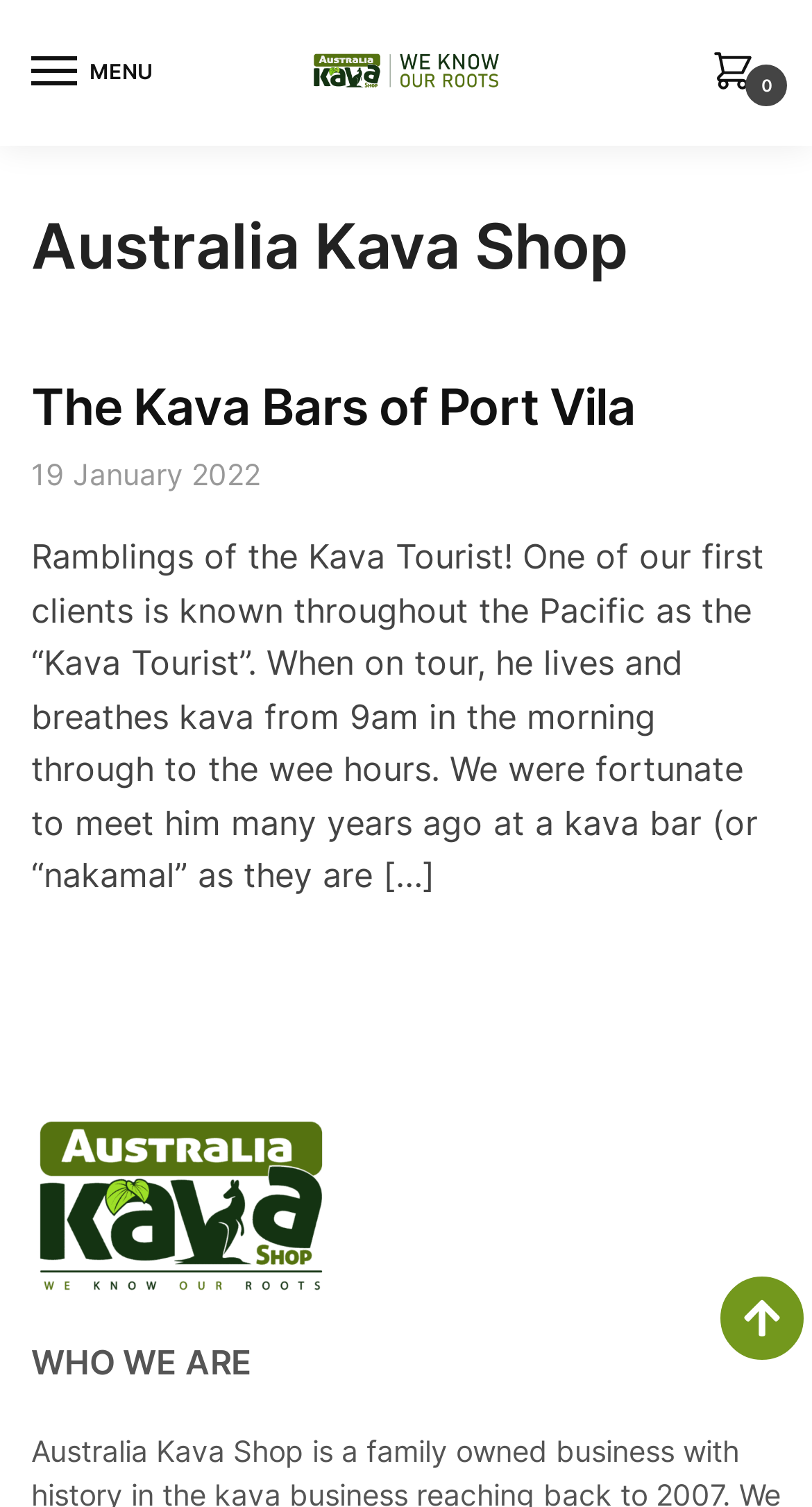Give a one-word or one-phrase response to the question: 
How many articles are on the webpage?

1